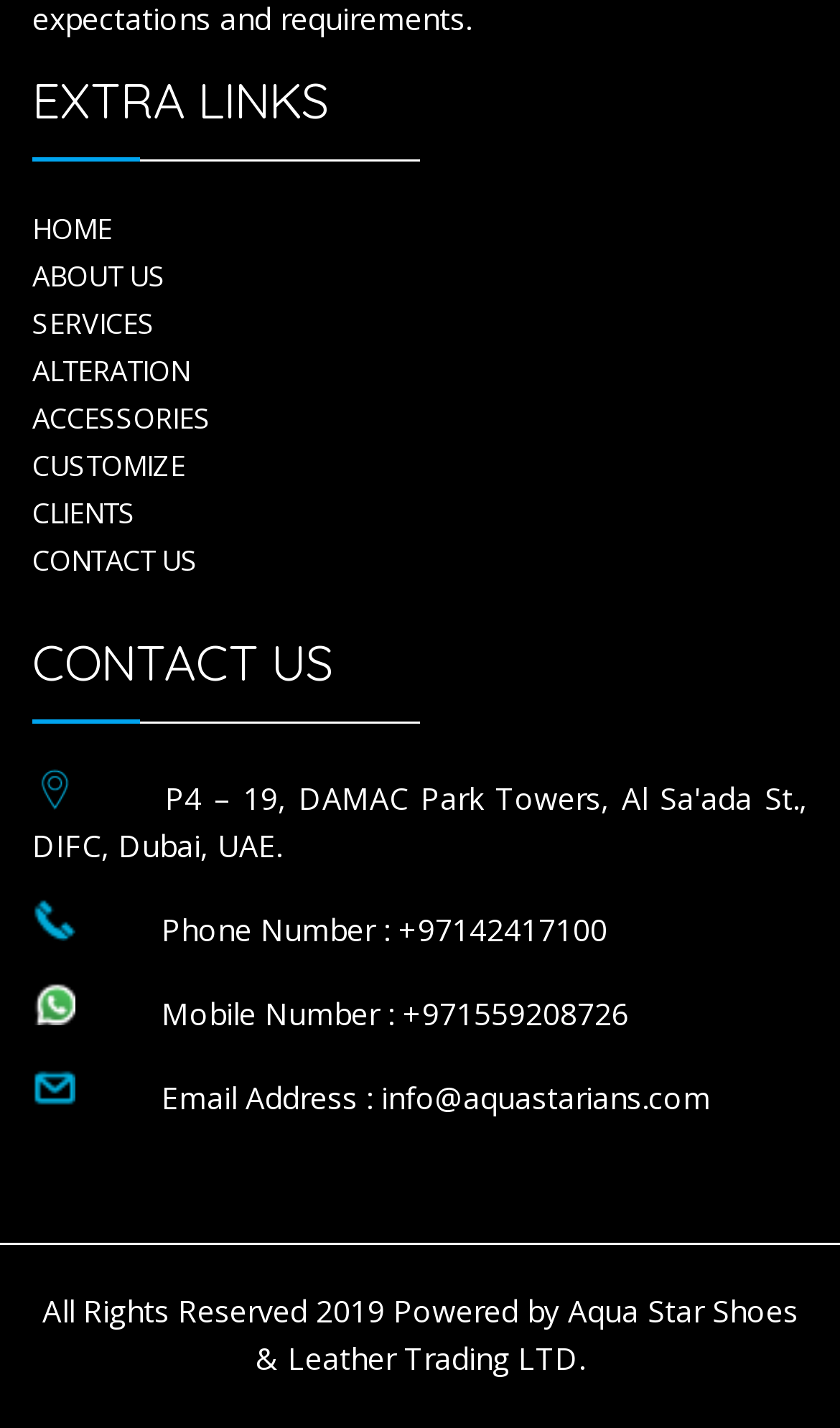Please specify the bounding box coordinates of the element that should be clicked to execute the given instruction: 'Learn more about accessibility at UW–Madison'. Ensure the coordinates are four float numbers between 0 and 1, expressed as [left, top, right, bottom].

None